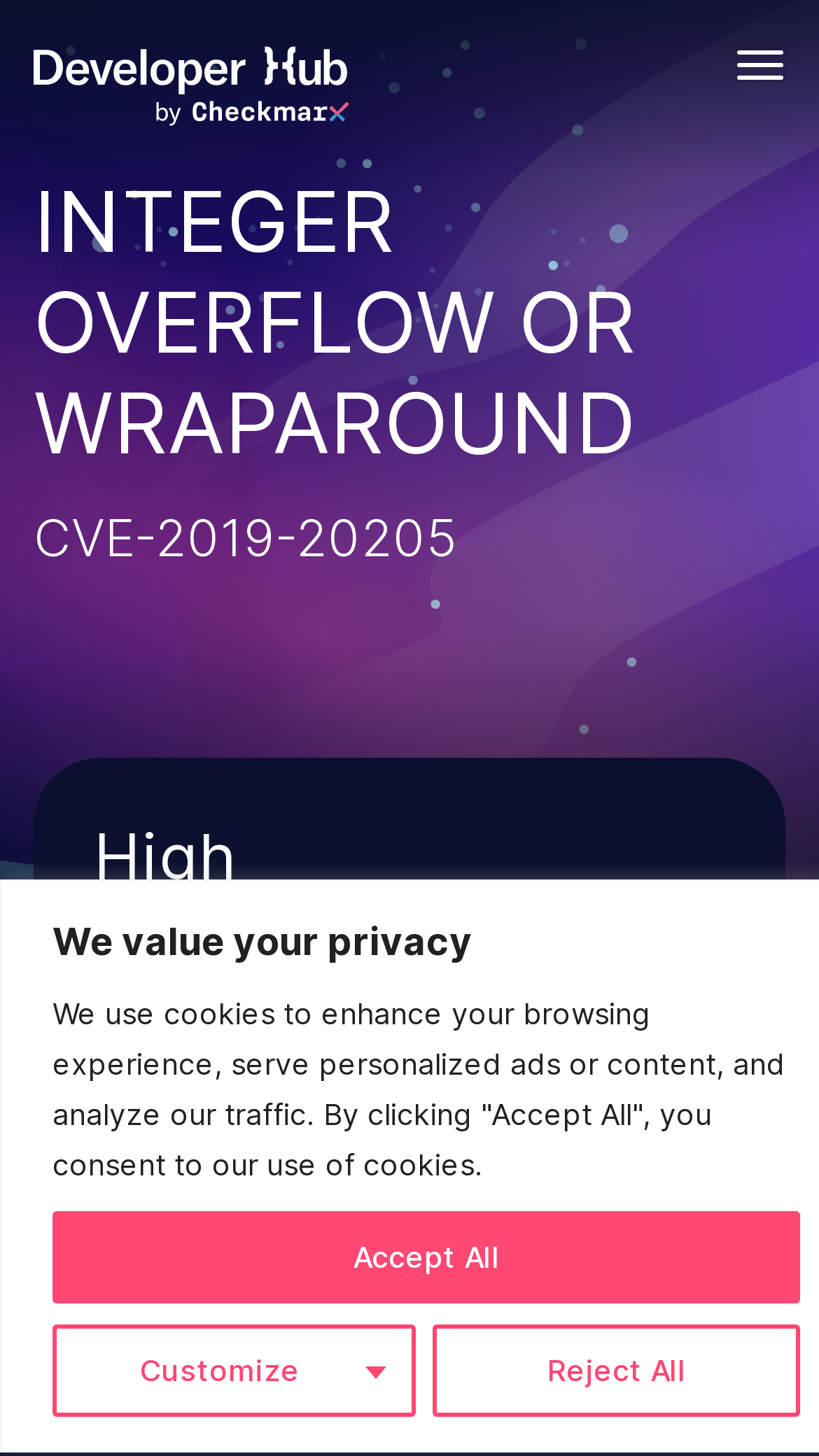What is the name of the developer hub?
Can you give a detailed and elaborate answer to the question?

I found the name of the developer hub by looking at the link at the top of the page, which has an image with the same text, 'Developer Hub by Checkmarx'.